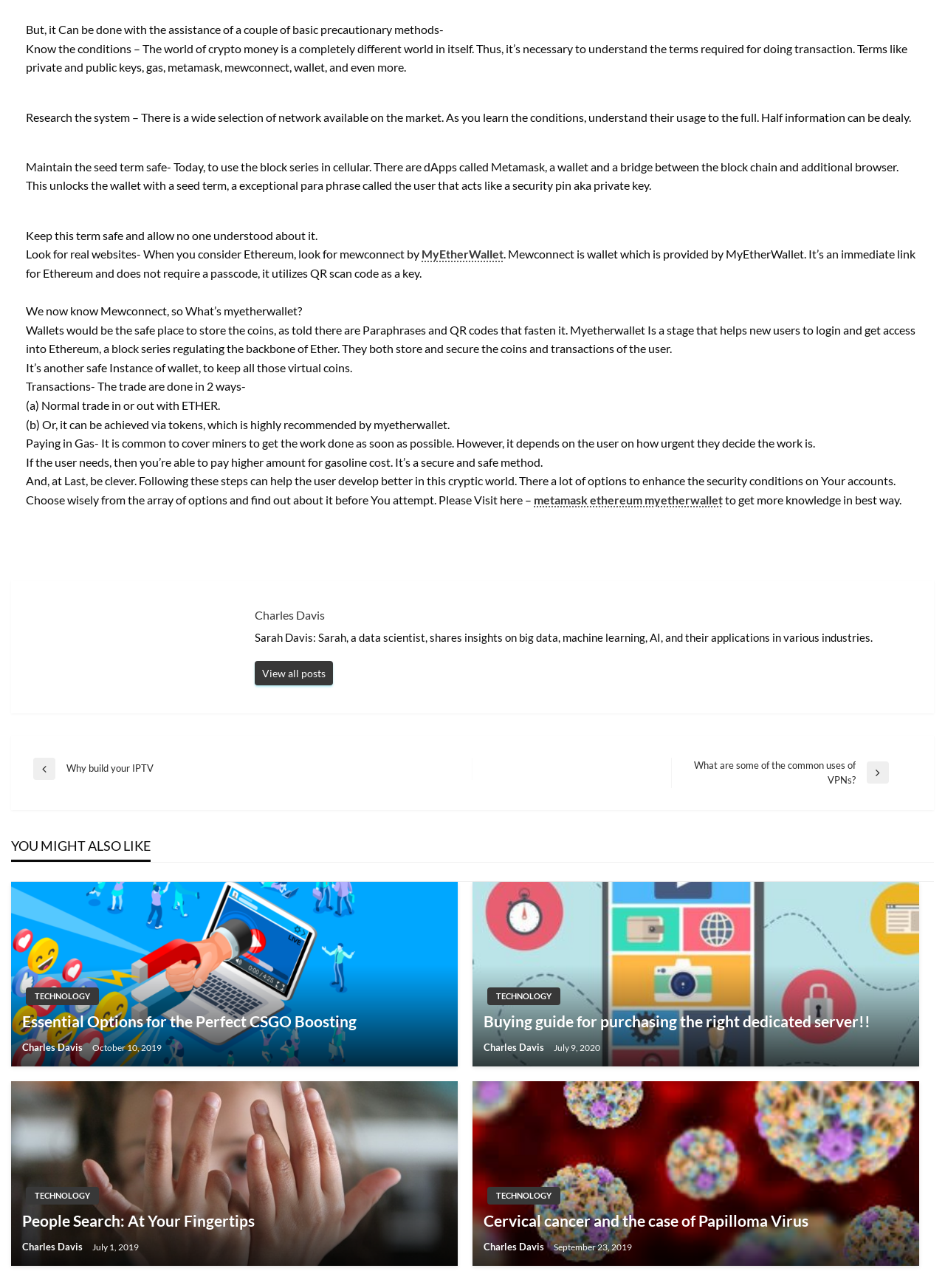What is the purpose of Mewconnect?
Using the image as a reference, answer the question with a short word or phrase.

A wallet for Ethereum